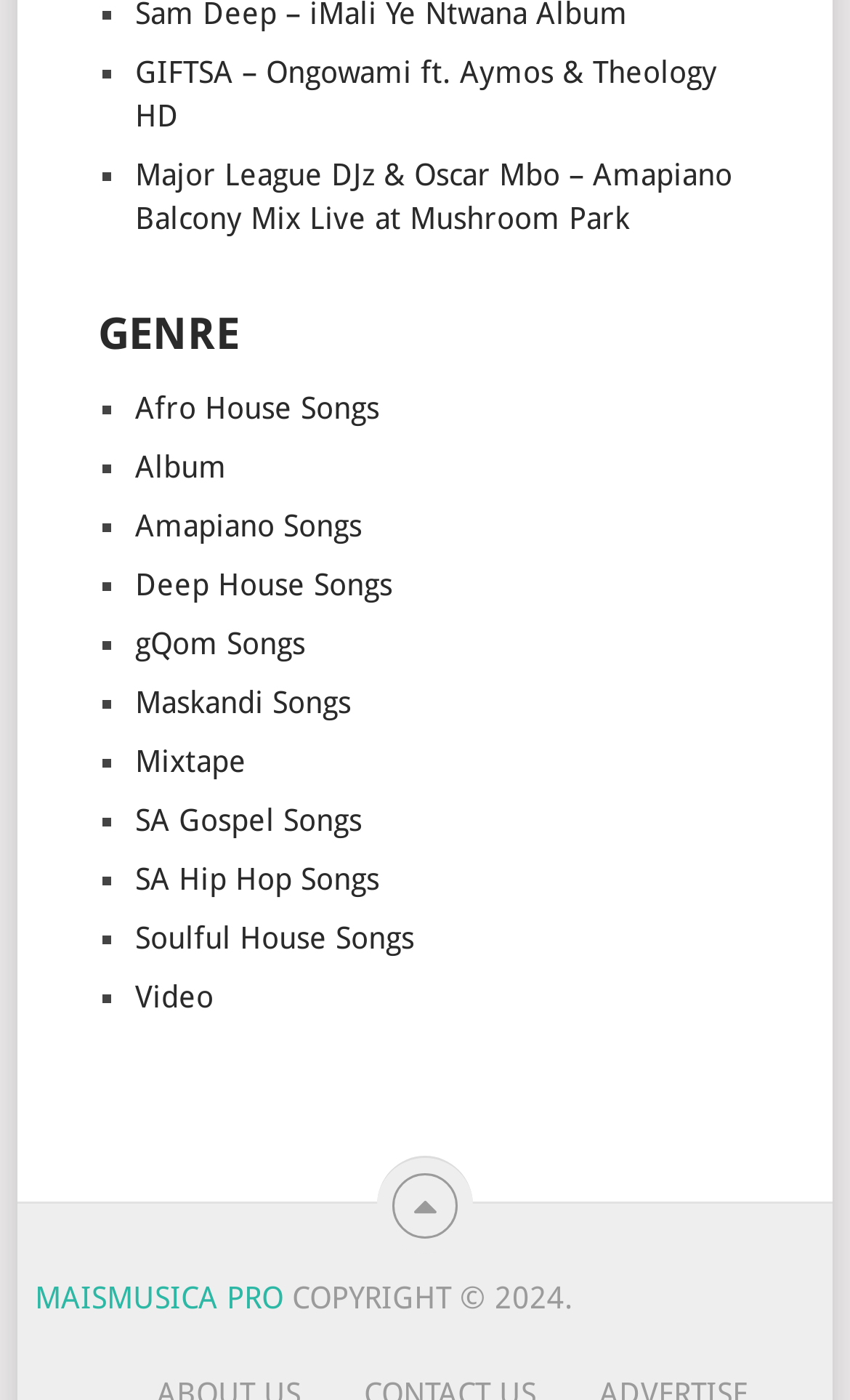Find the bounding box coordinates of the clickable element required to execute the following instruction: "Select Afro House Songs". Provide the coordinates as four float numbers between 0 and 1, i.e., [left, top, right, bottom].

[0.159, 0.279, 0.446, 0.303]